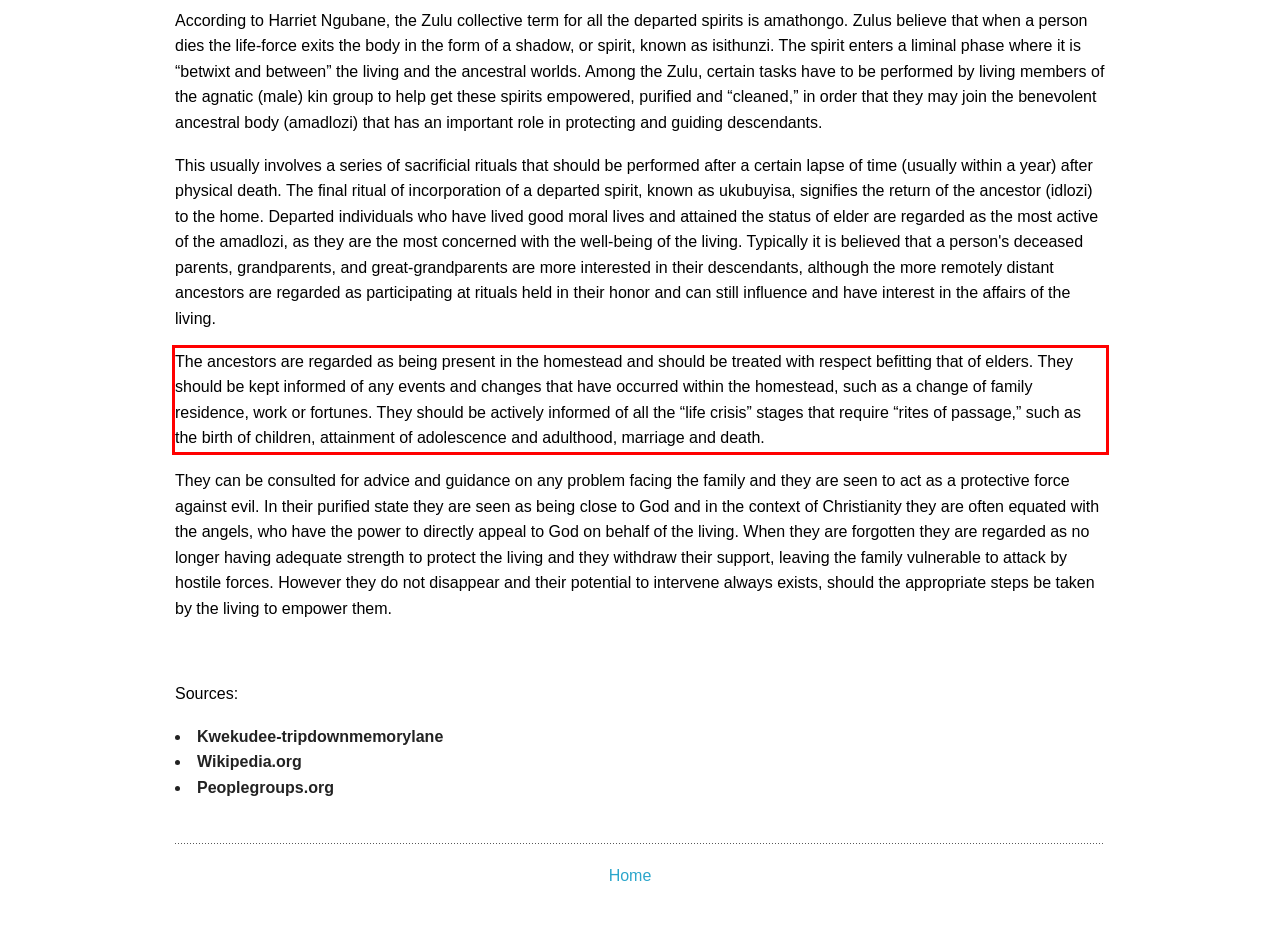By examining the provided screenshot of a webpage, recognize the text within the red bounding box and generate its text content.

The ancestors are regarded as being present in the homestead and should be treated with respect befitting that of elders. They should be kept informed of any events and changes that have occurred within the homestead, such as a change of family residence, work or fortunes. They should be actively informed of all the “life crisis” stages that require “rites of passage,” such as the birth of children, attainment of adolescence and adulthood, marriage and death.